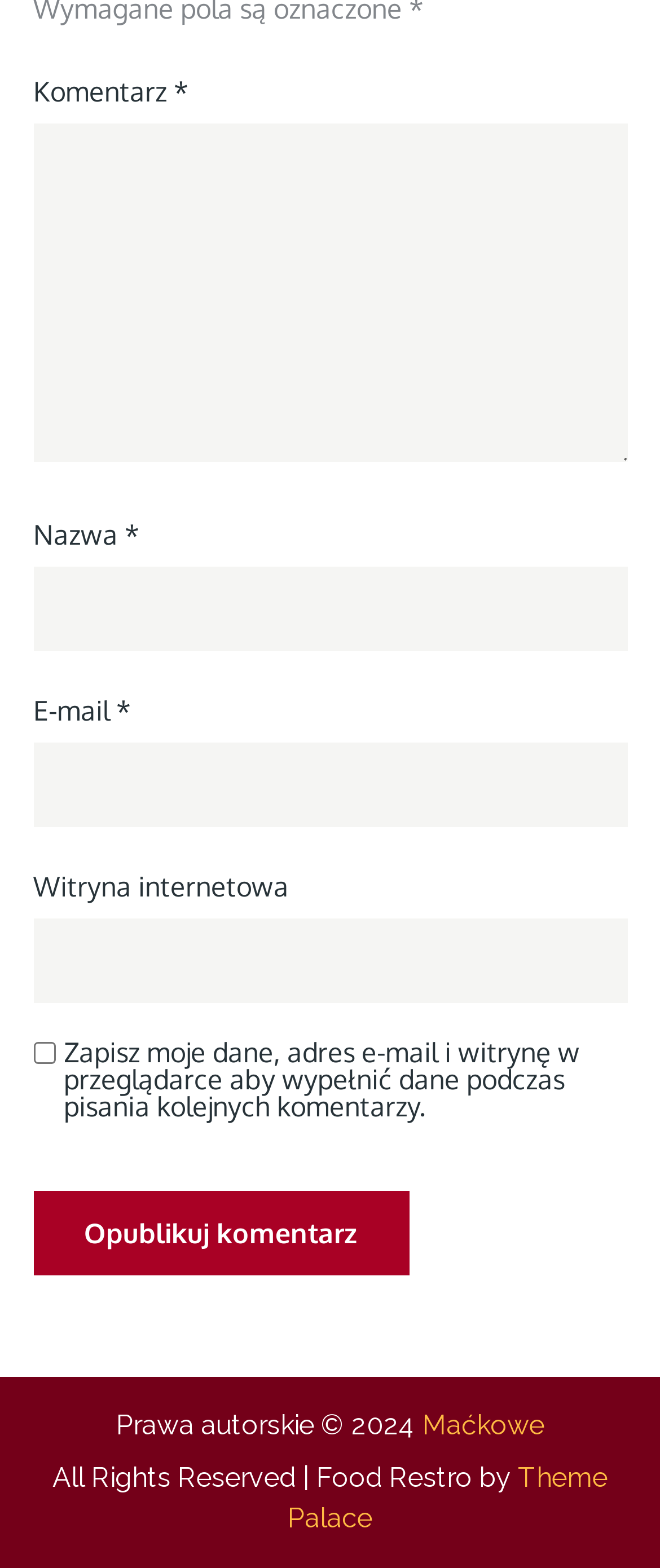Use a single word or phrase to answer the question:
What is the purpose of the checkbox?

Save data